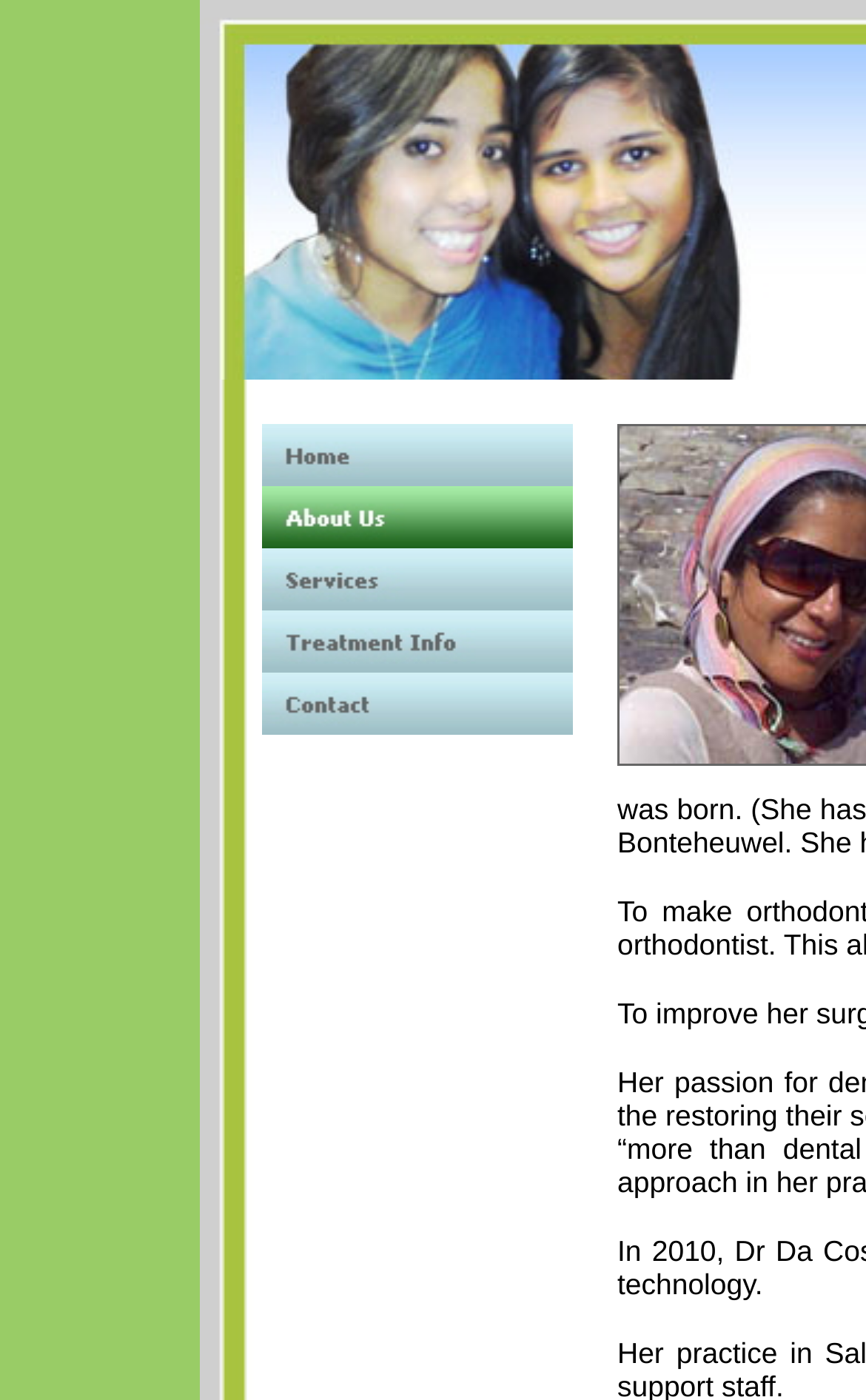Respond concisely with one word or phrase to the following query:
What is the layout of the navigation menu?

Table layout